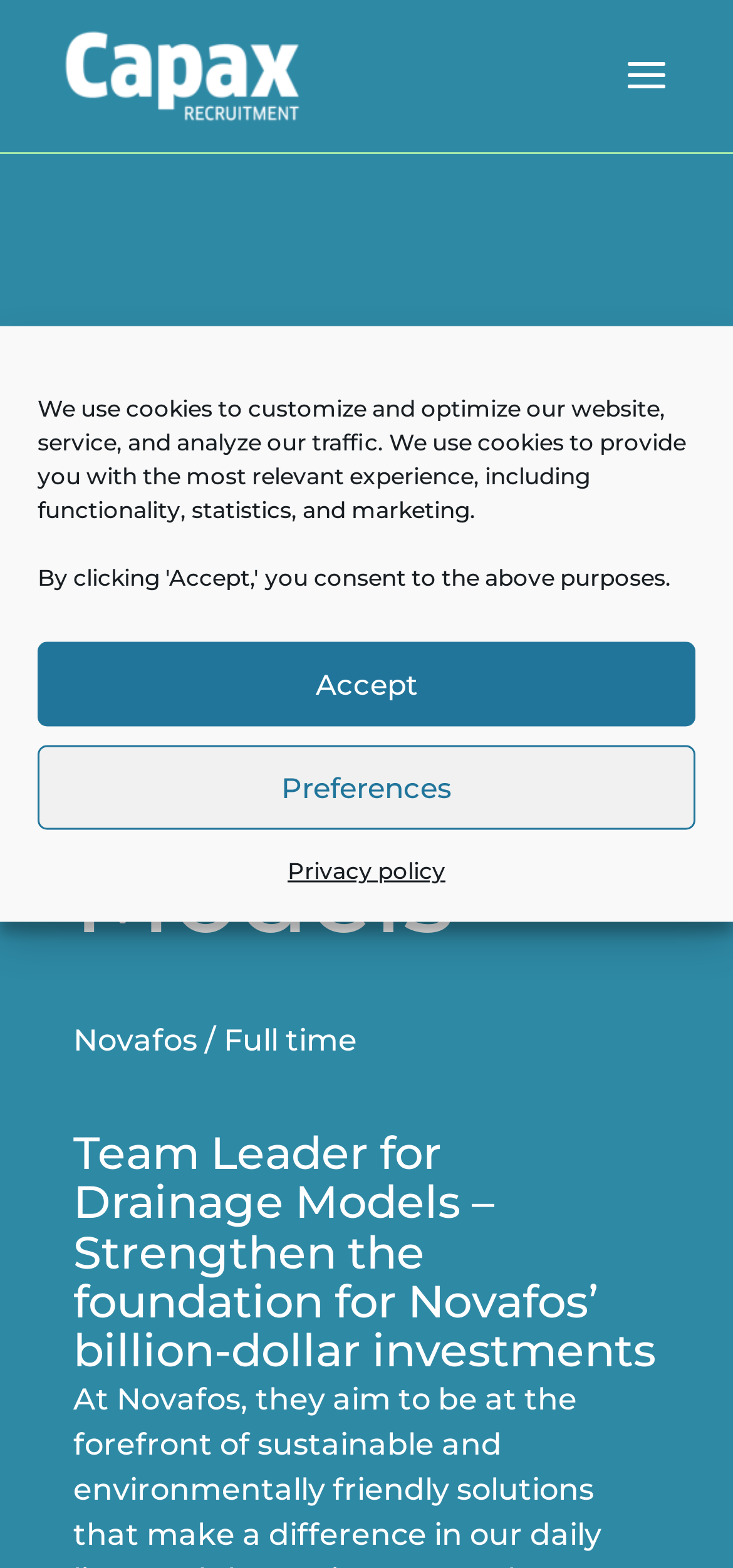Utilize the information from the image to answer the question in detail:
What is the company name?

The company name is mentioned in the link 'Capax Recruitment' and also in the image 'Capax Recruitment', which suggests that Capax Recruitment is the company responsible for the job posting.